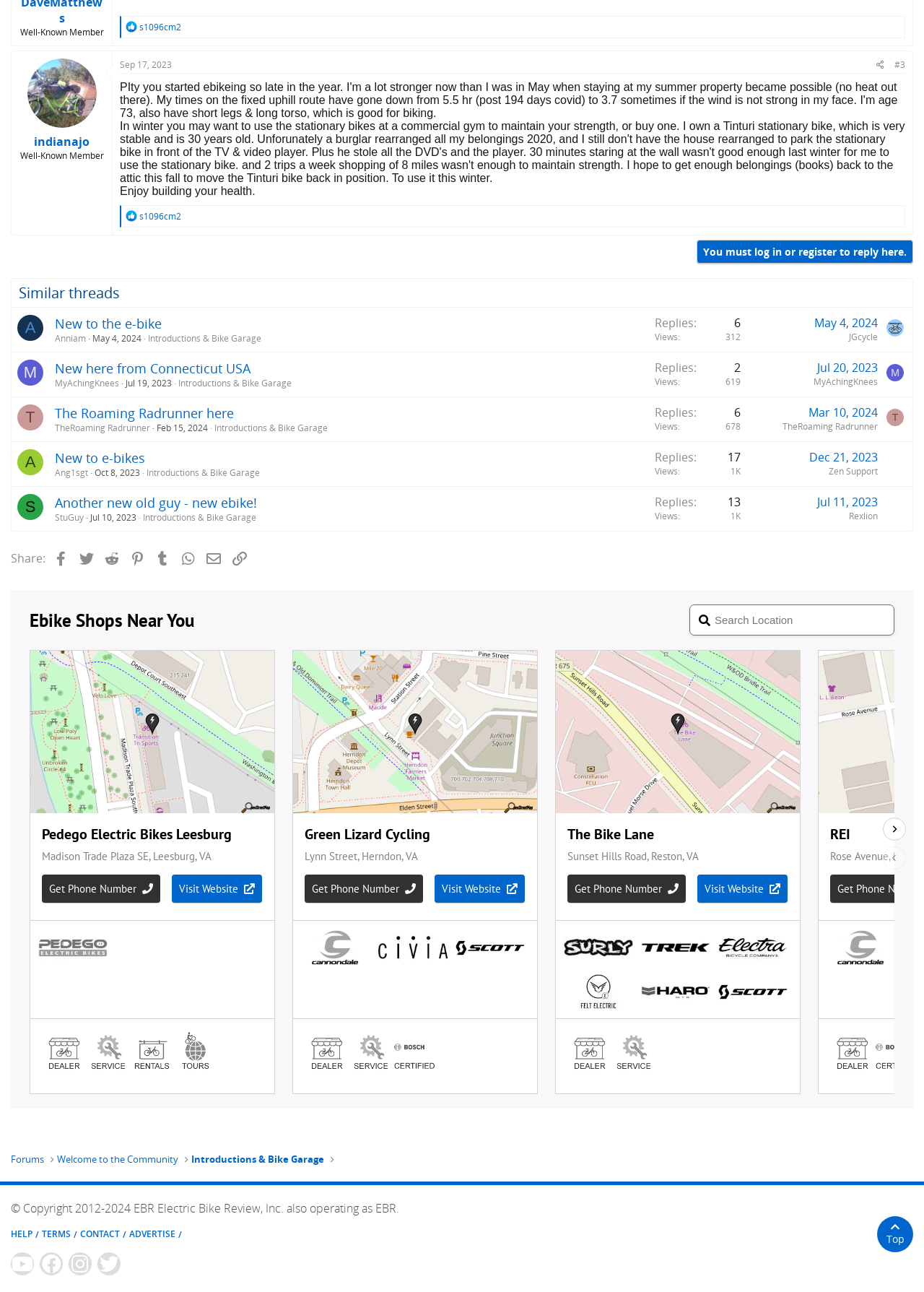Please specify the bounding box coordinates of the region to click in order to perform the following instruction: "View the 'Similar threads' section".

[0.012, 0.216, 0.988, 0.238]